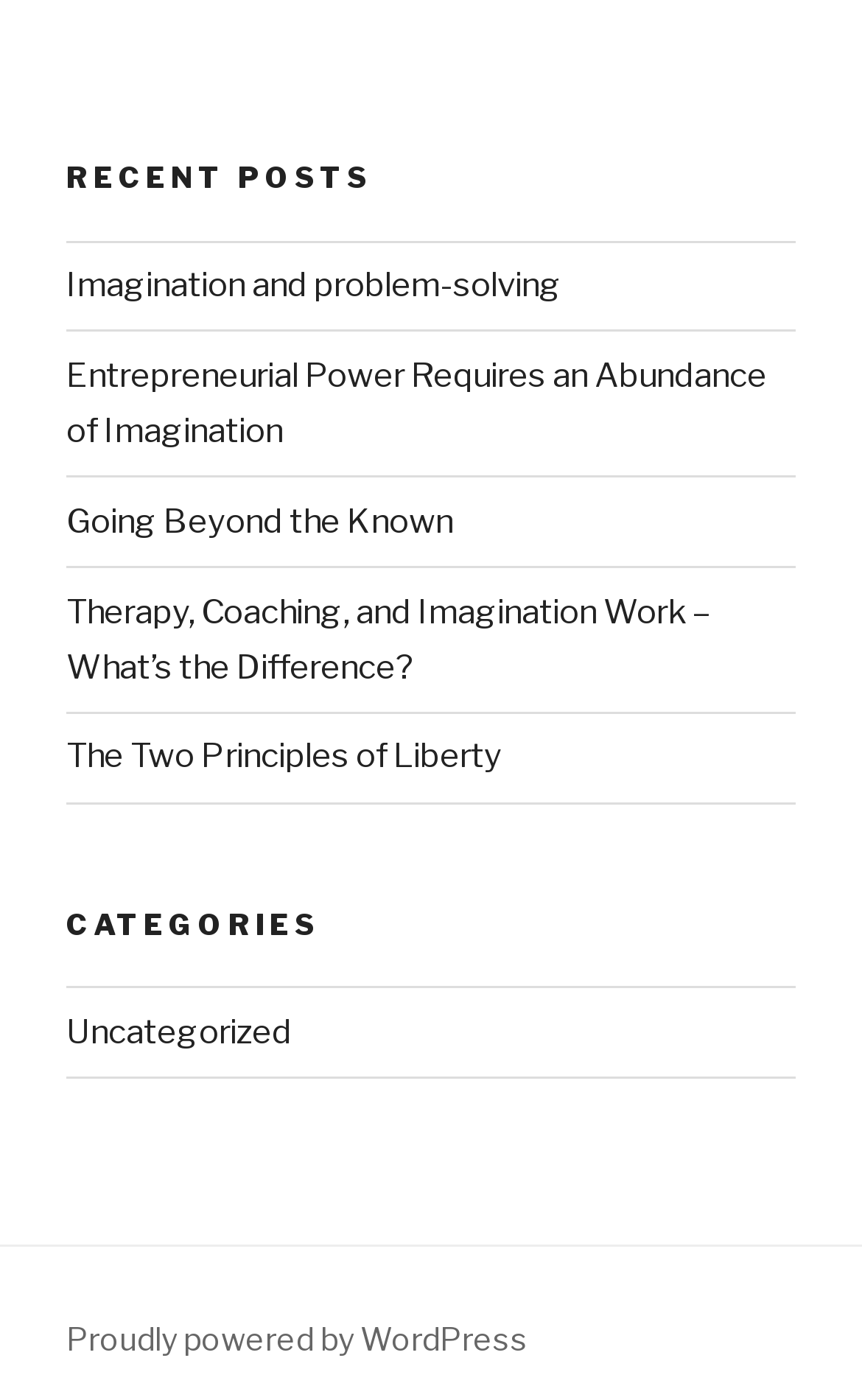What is the third recent post about?
Give a detailed response to the question by analyzing the screenshot.

I looked at the 'Blog Sidebar' section and found the third link under the 'RECENT POSTS' heading, which is 'Going Beyond the Known'.